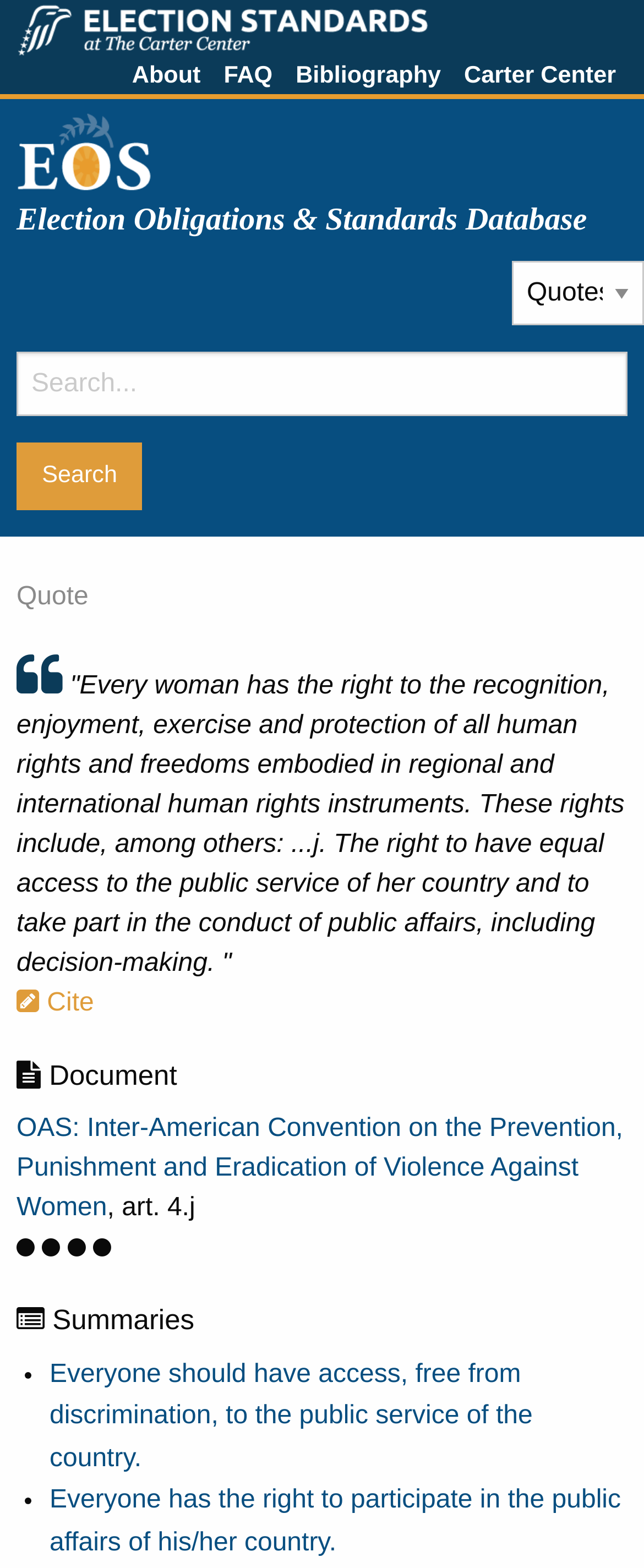What is the quote mentioned on the webpage about?
Based on the screenshot, give a detailed explanation to answer the question.

The quote on the webpage mentions 'Every woman has the right to the recognition, enjoyment, exercise and protection of all human rights and freedoms...' which suggests that the quote is about women's rights.